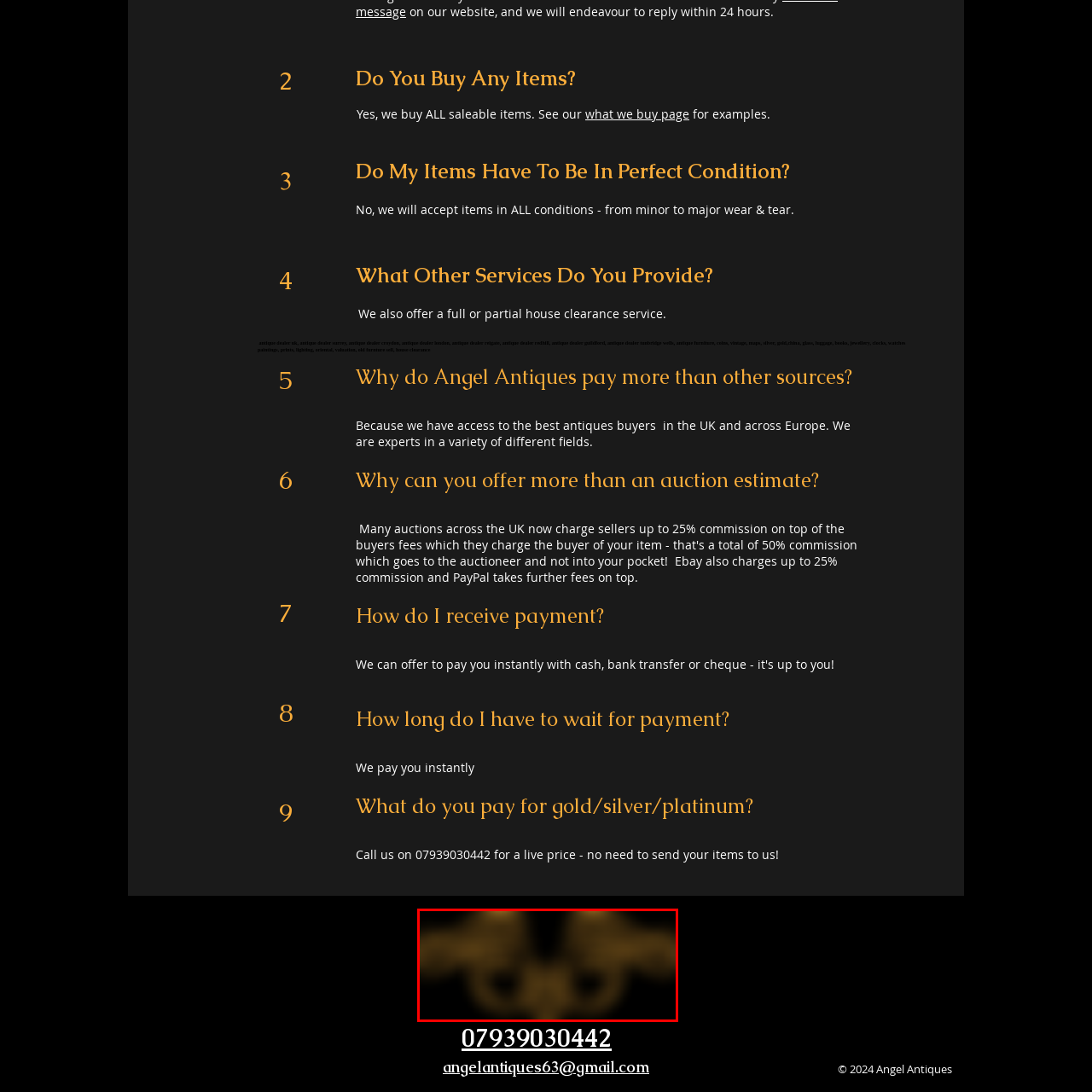What tone does the overall layout project? Please look at the image within the red bounding box and provide a one-word or short-phrase answer based on what you see.

Professional and inviting